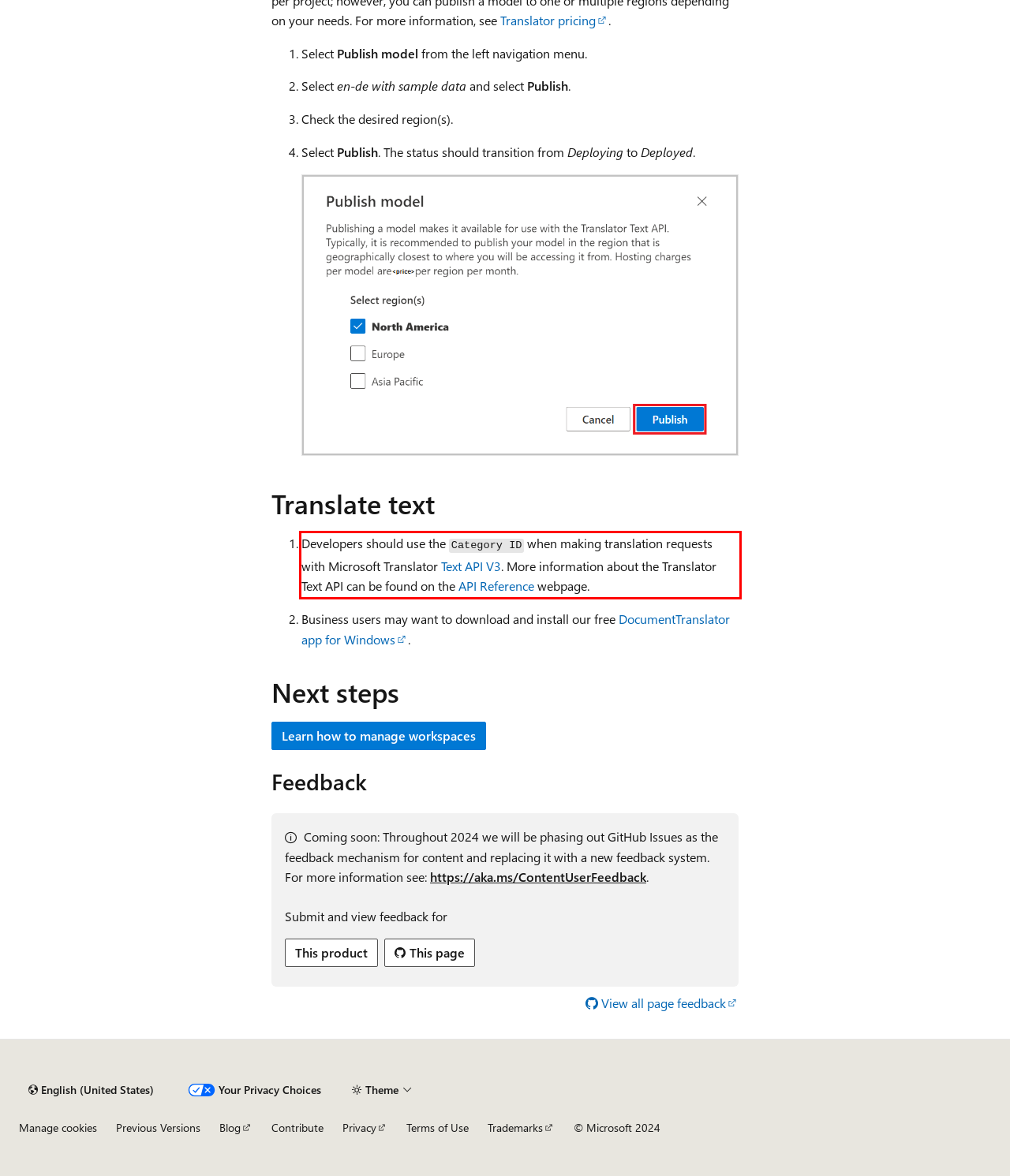With the given screenshot of a webpage, locate the red rectangle bounding box and extract the text content using OCR.

Developers should use the Category ID when making translation requests with Microsoft Translator Text API V3. More information about the Translator Text API can be found on the API Reference webpage.